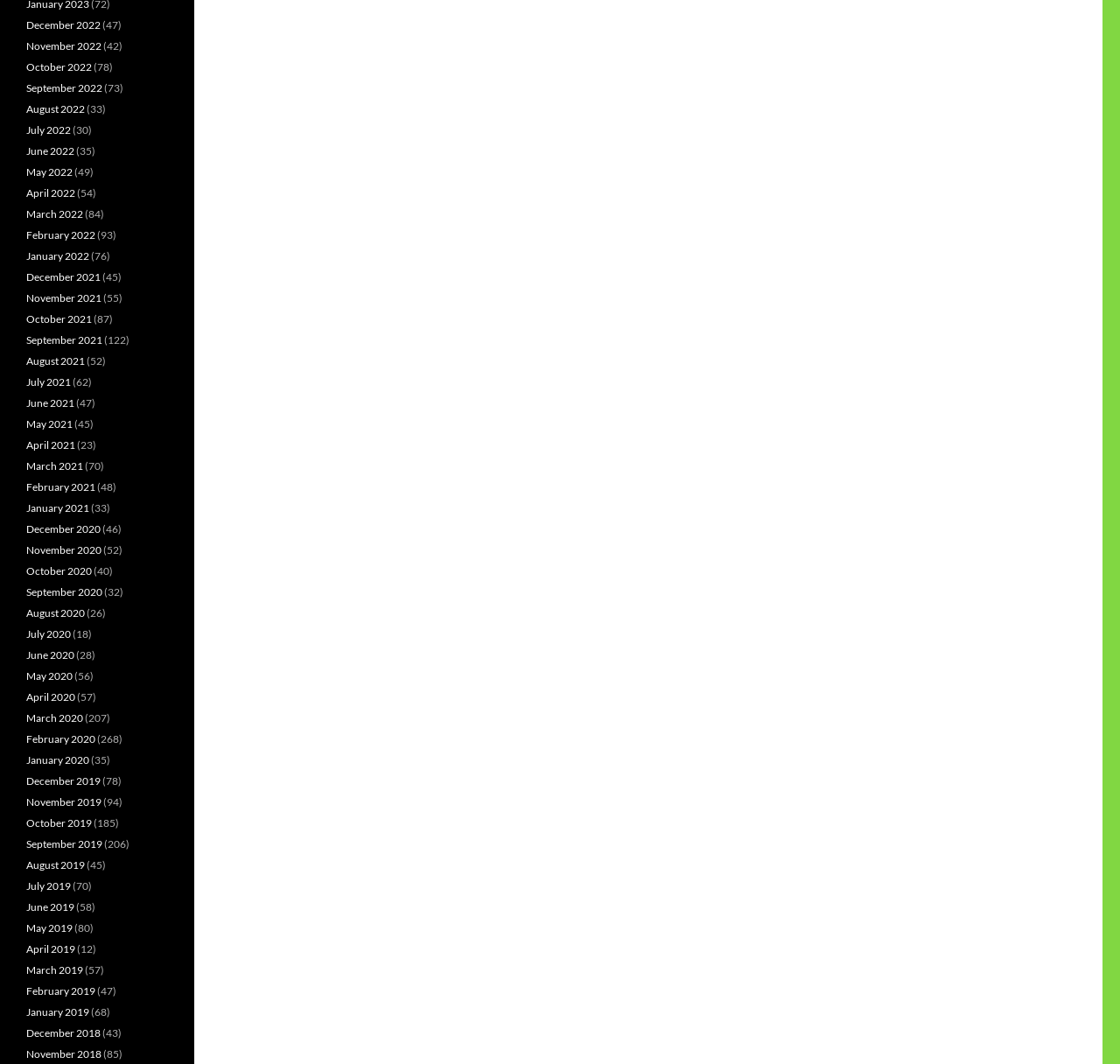Respond to the following question using a concise word or phrase: 
What is the position of the link 'June 2021'?

Above 'May 2021'